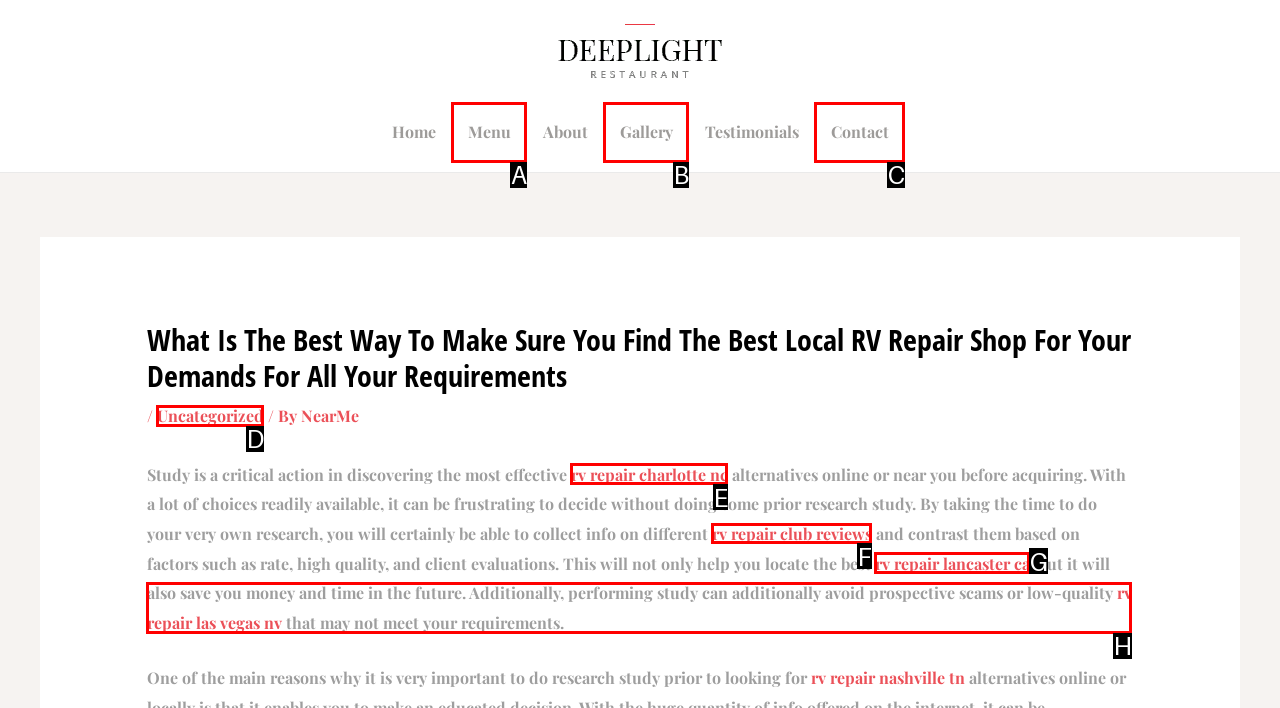Determine the letter of the UI element that you need to click to perform the task: Read the article 'Pope Francis and the false friends plotting behind him: Vatican secrets revealed'.
Provide your answer with the appropriate option's letter.

None